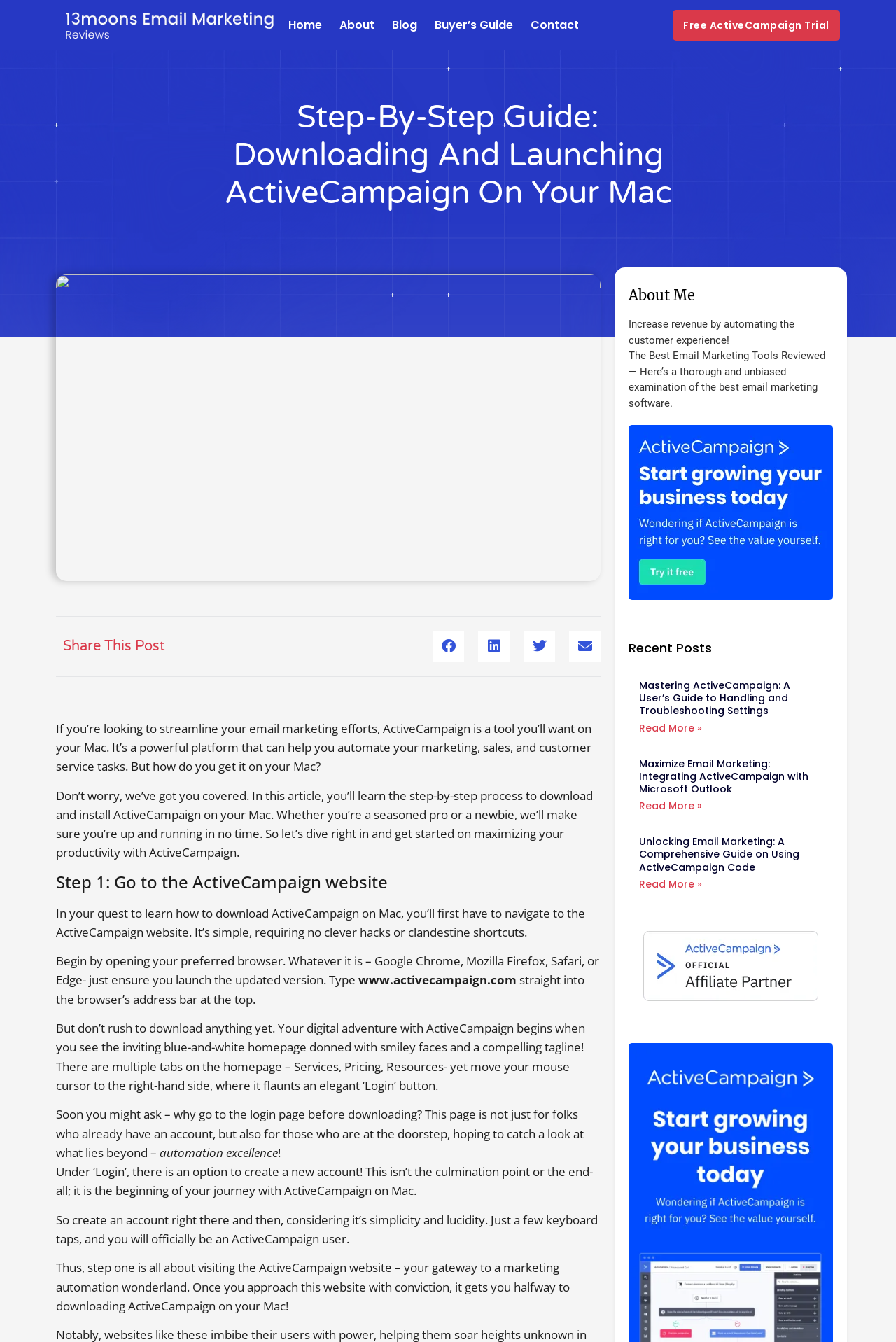What is the author of the article?
Based on the image, answer the question with a single word or brief phrase.

Not mentioned